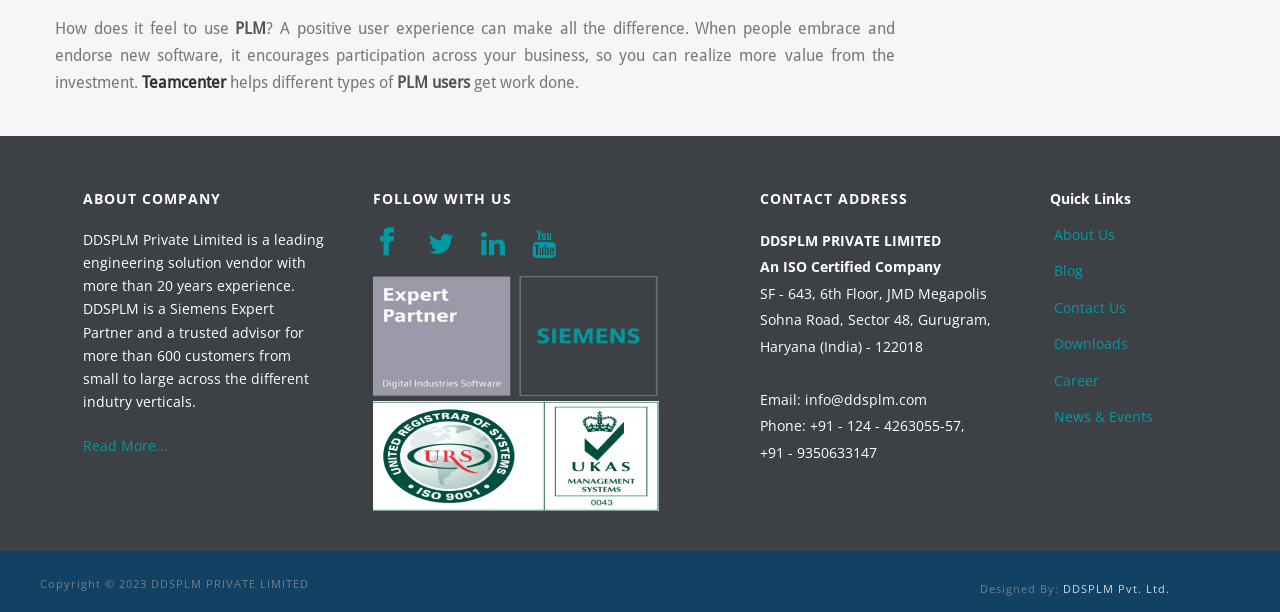Using the format (top-left x, top-left y, bottom-right x, bottom-right y), provide the bounding box coordinates for the described UI element. All values should be floating point numbers between 0 and 1: News & Events

[0.823, 0.653, 0.932, 0.712]